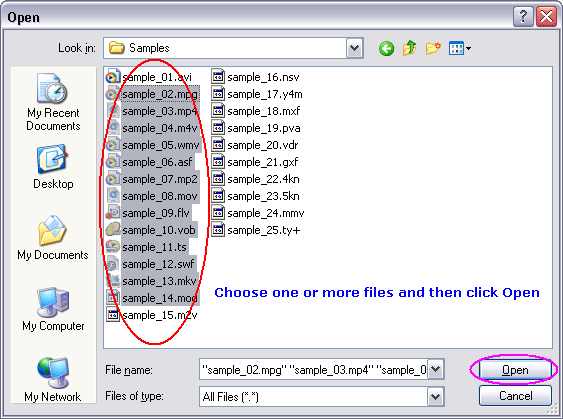Refer to the image and provide an in-depth answer to the question: 
Where should users click to confirm their file selections?

The caption highlights the 'Open' button to the right of the window, indicating that users should click on it to confirm their file selections, as per the instruction in blue text.